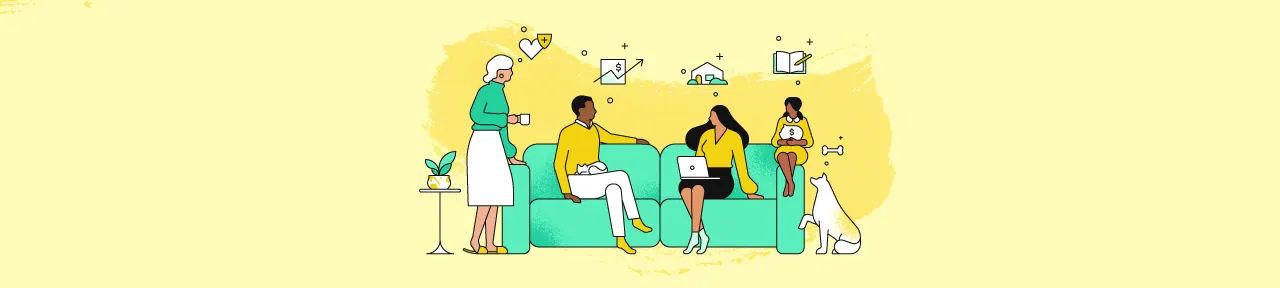Give a thorough and detailed caption for the image.

This vibrant illustration depicts a cozy gathering of four individuals on a turquoise sofa against a warm yellow backdrop. The scene conveys a sense of connection and collaboration, with each person engaged in their own tasks yet sharing a communal space. 

On the left, an older woman is dressed in green and white, smiling as she enjoys a cup of coffee, contributing to the inviting atmosphere. Next to her, a man in a bright yellow shirt and white pants is seated with a laptop, embodying a blend of professionalism and relaxation. Adjacent to him, a woman in a stylish outfit is focused on her work while holding a small child, symbolizing the balance between personal and professional life. Completing the scene is a playful dog sitting on the floor, further enhancing the lively, homey vibe.

The background features whimsical icons, suggesting themes of personal finance and technology, visually reinforcing the idea of data-driven insights and deeper user connections—all integral to Plaid's mission. This illustration beautifully encapsulates a modern, connected lifestyle within a relaxed, friendly setting.